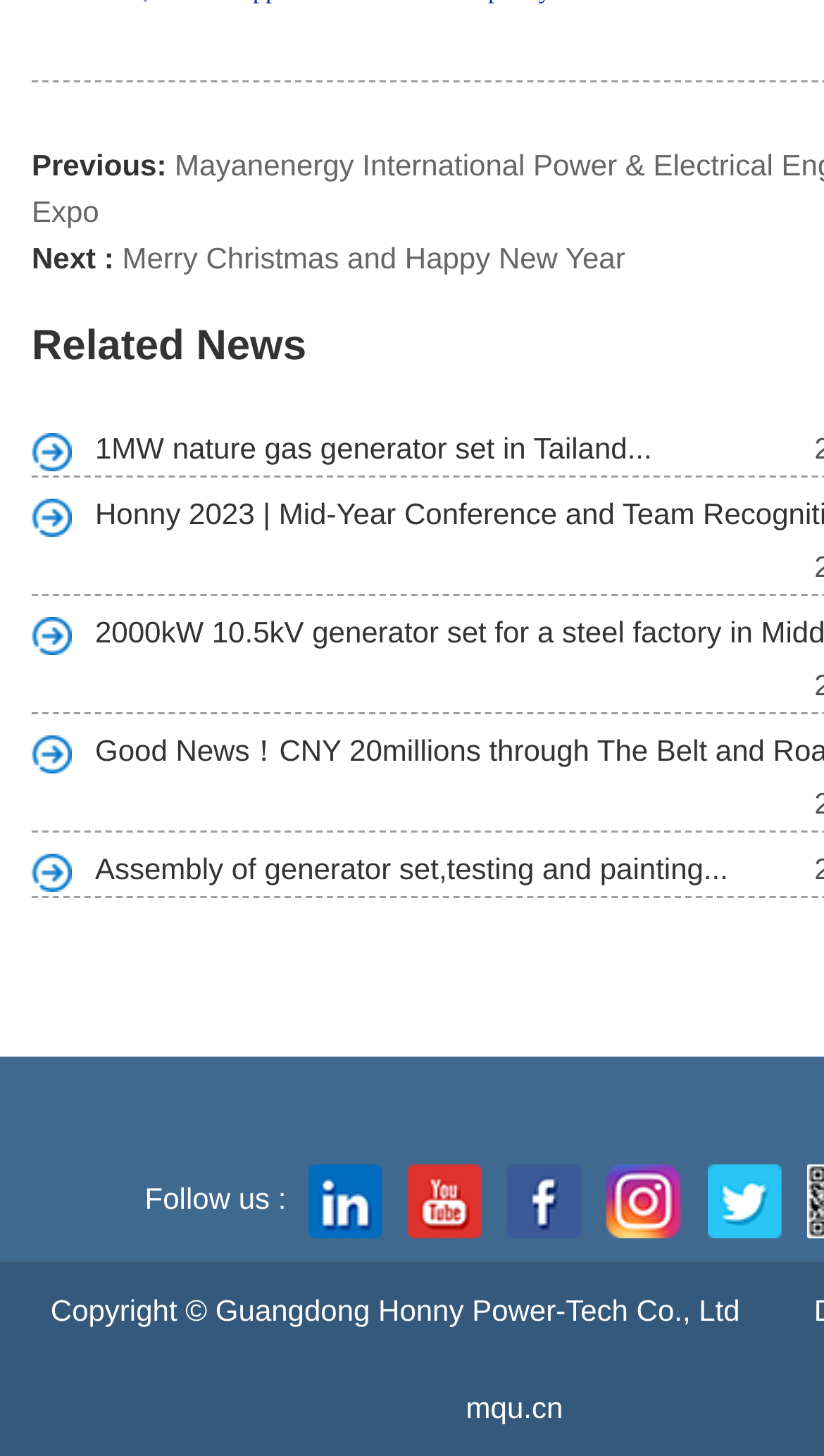Answer the following inquiry with a single word or phrase:
How many links are there on the webpage?

8